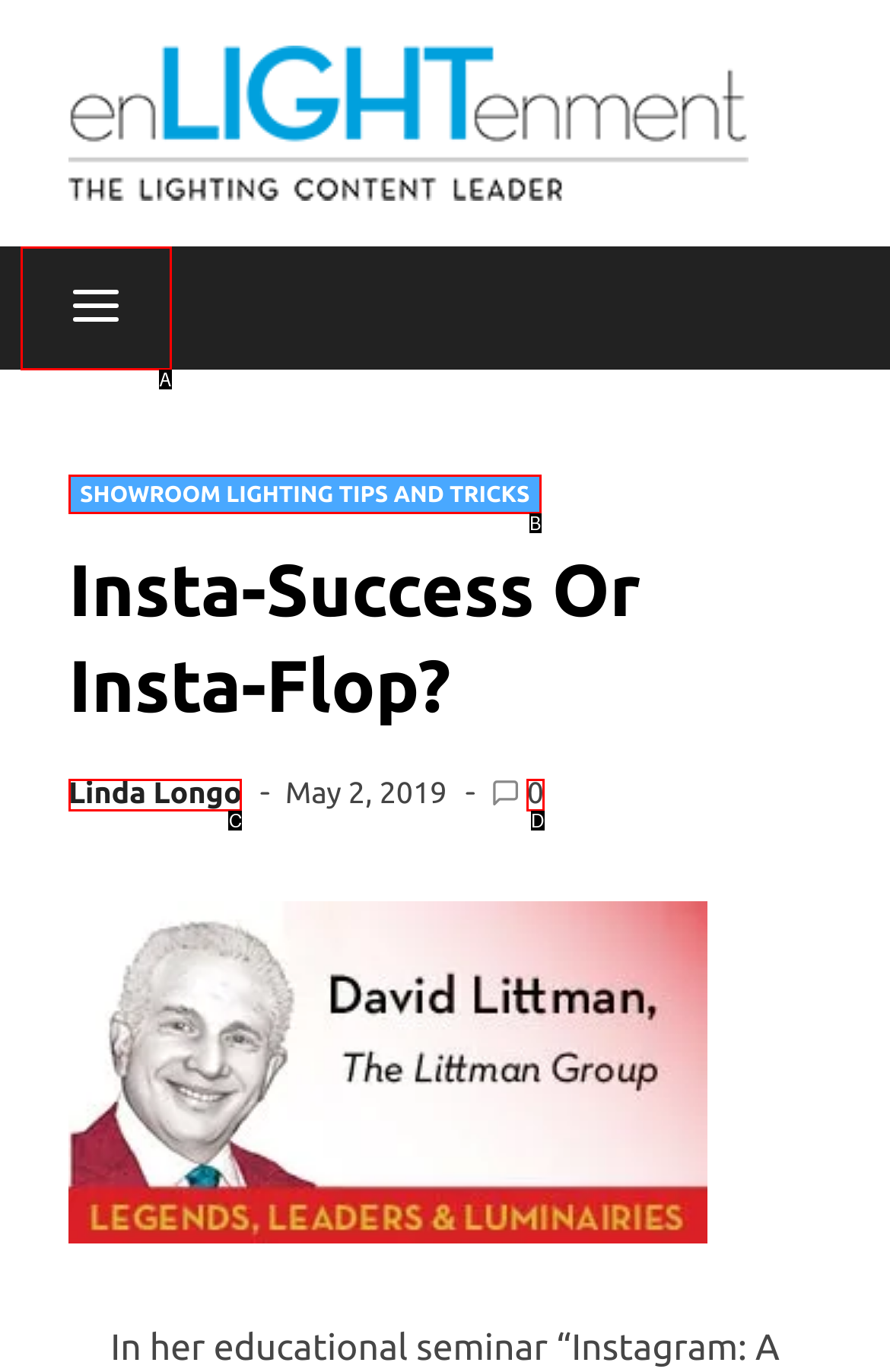Select the letter that corresponds to this element description: 0
Answer with the letter of the correct option directly.

D